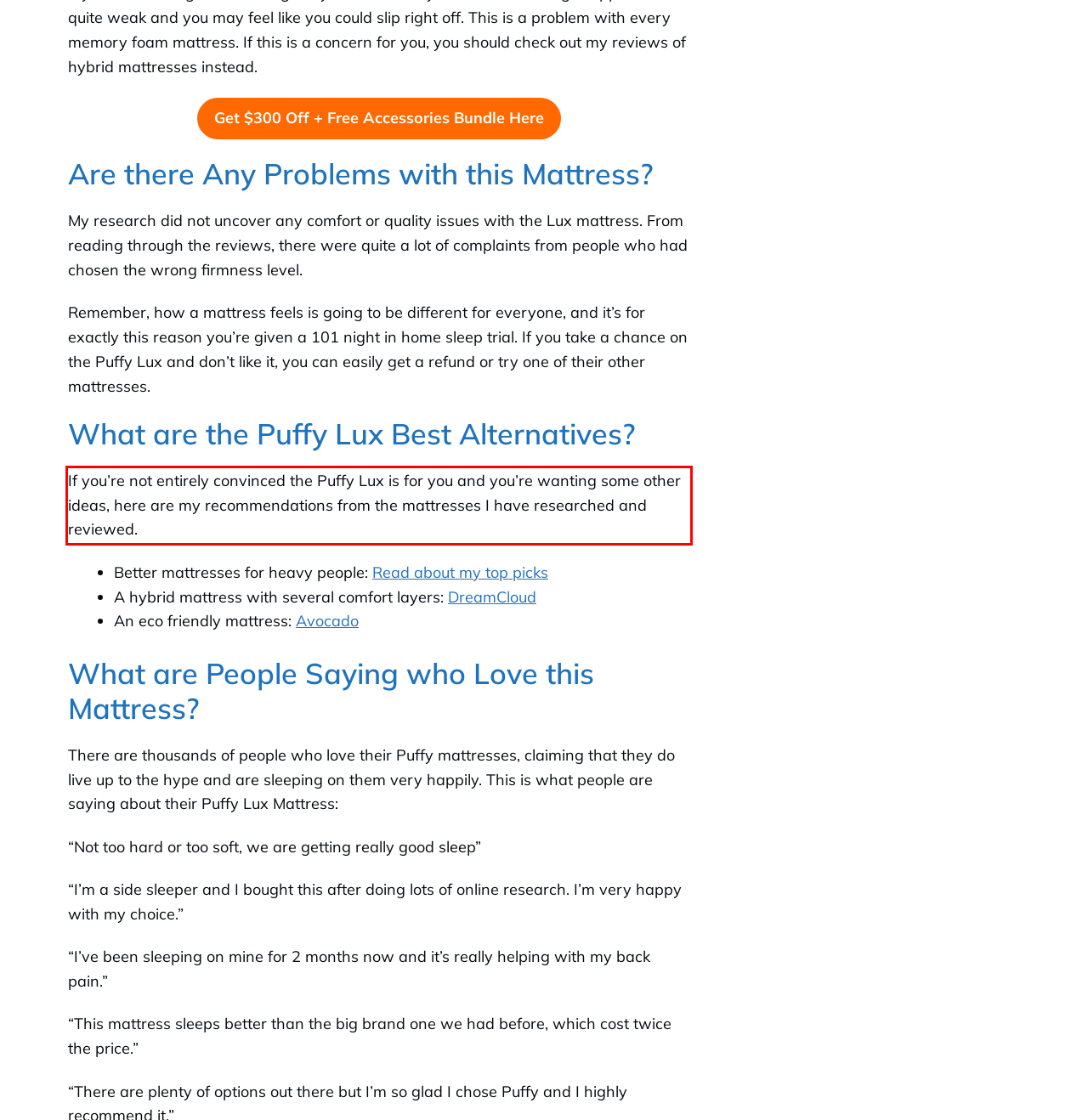Identify and transcribe the text content enclosed by the red bounding box in the given screenshot.

If you’re not entirely convinced the Puffy Lux is for you and you’re wanting some other ideas, here are my recommendations from the mattresses I have researched and reviewed.